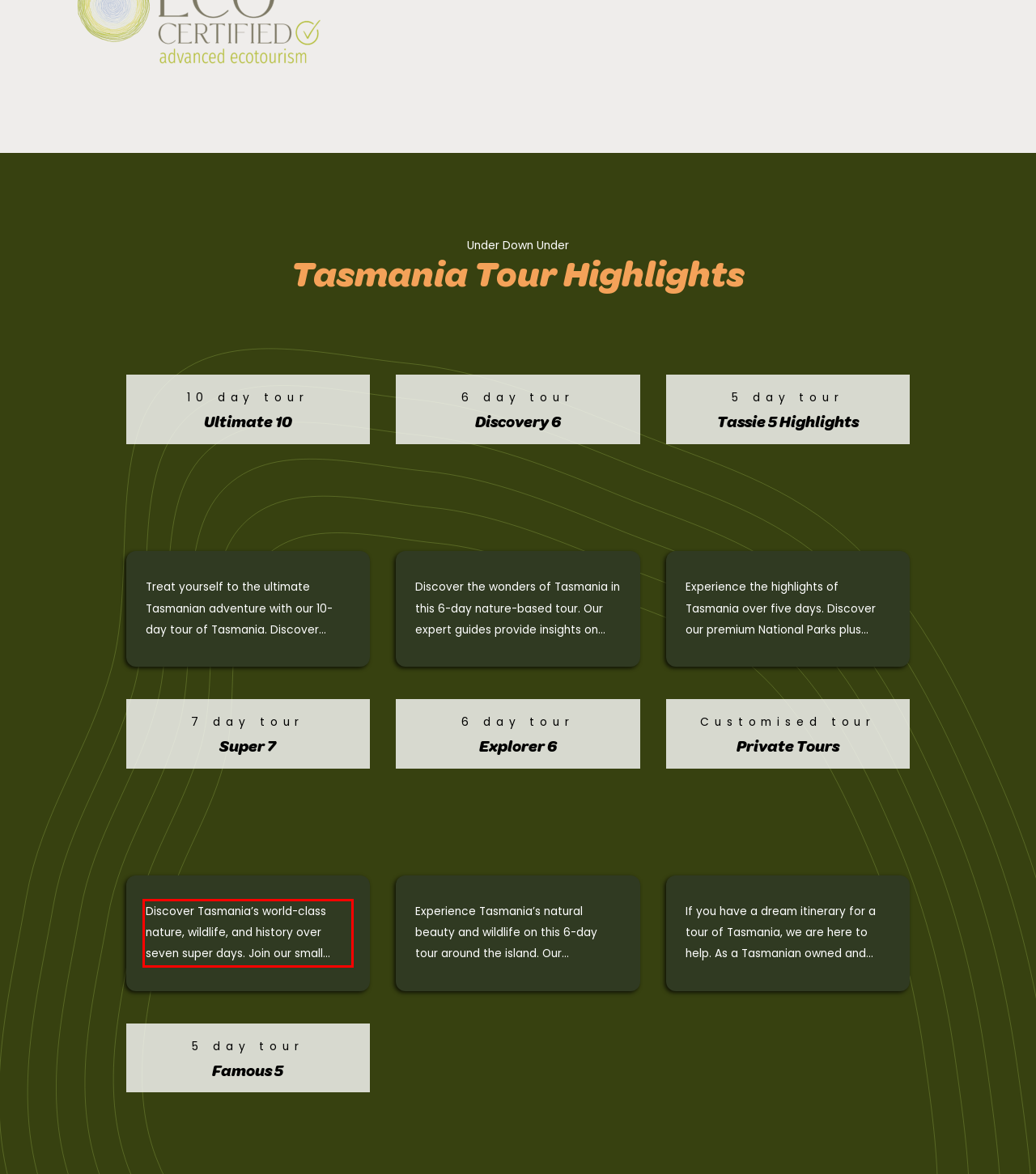Identify and transcribe the text content enclosed by the red bounding box in the given screenshot.

Discover Tasmania’s world-class nature, wildlife, and history over seven super days. Join our small group tour of Tasmania to explore Cradle Mountain National Park, the Bay of Fires, Wineglass Bay, the wild West Coast, Port Arthur Historic Site and Crescent Bay on the Tasman Peninsula, and Hobart’s Wellington Park. This outstanding tour is eco-certified and includes a unique wildlife experience with Tasmanian devils. We’ll also guide you on several of Tasmania’s Great Short Walks throughout the journey around the island.